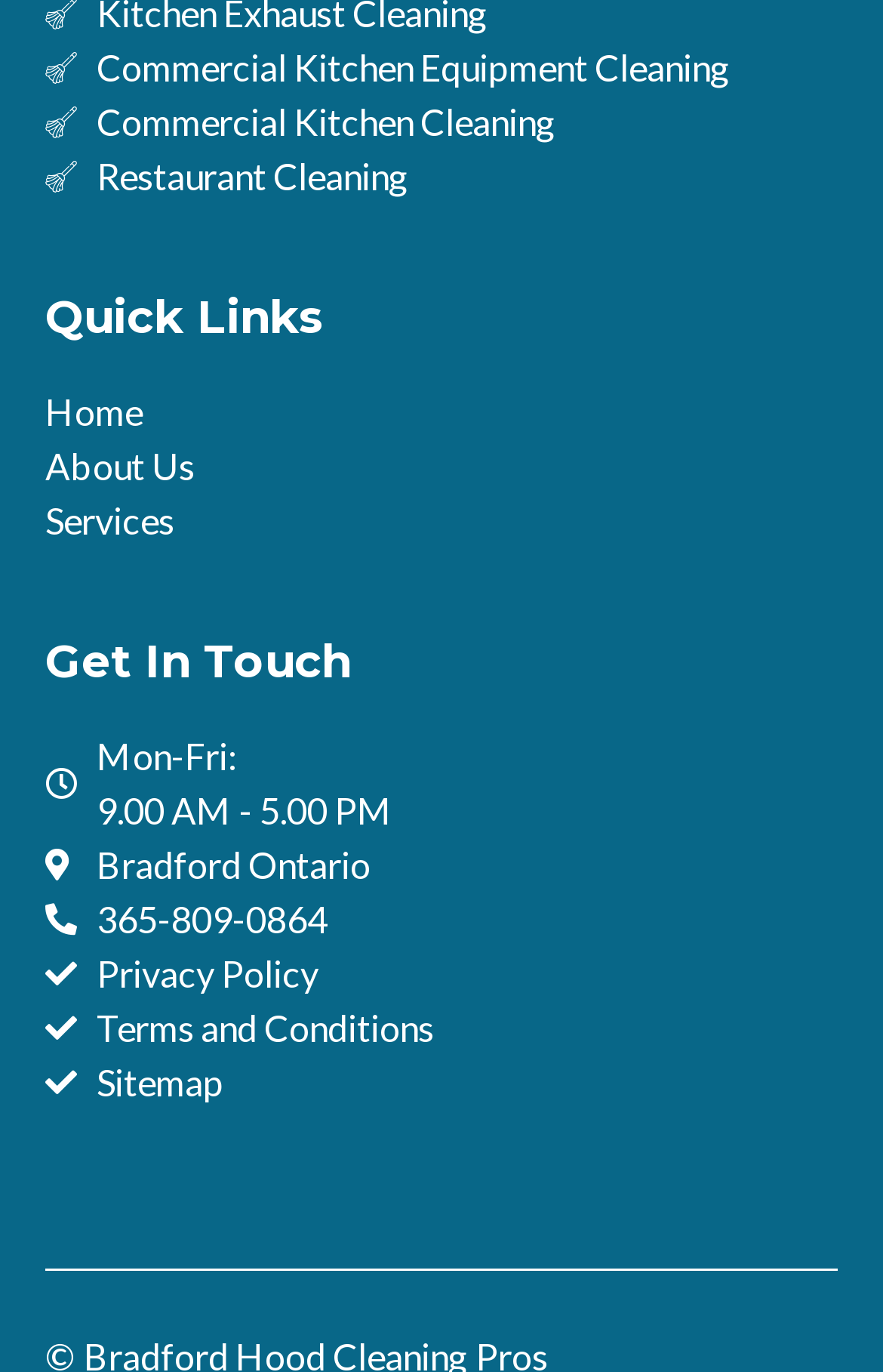Please determine the bounding box coordinates of the area that needs to be clicked to complete this task: 'Go to About Us'. The coordinates must be four float numbers between 0 and 1, formatted as [left, top, right, bottom].

[0.051, 0.32, 0.949, 0.359]